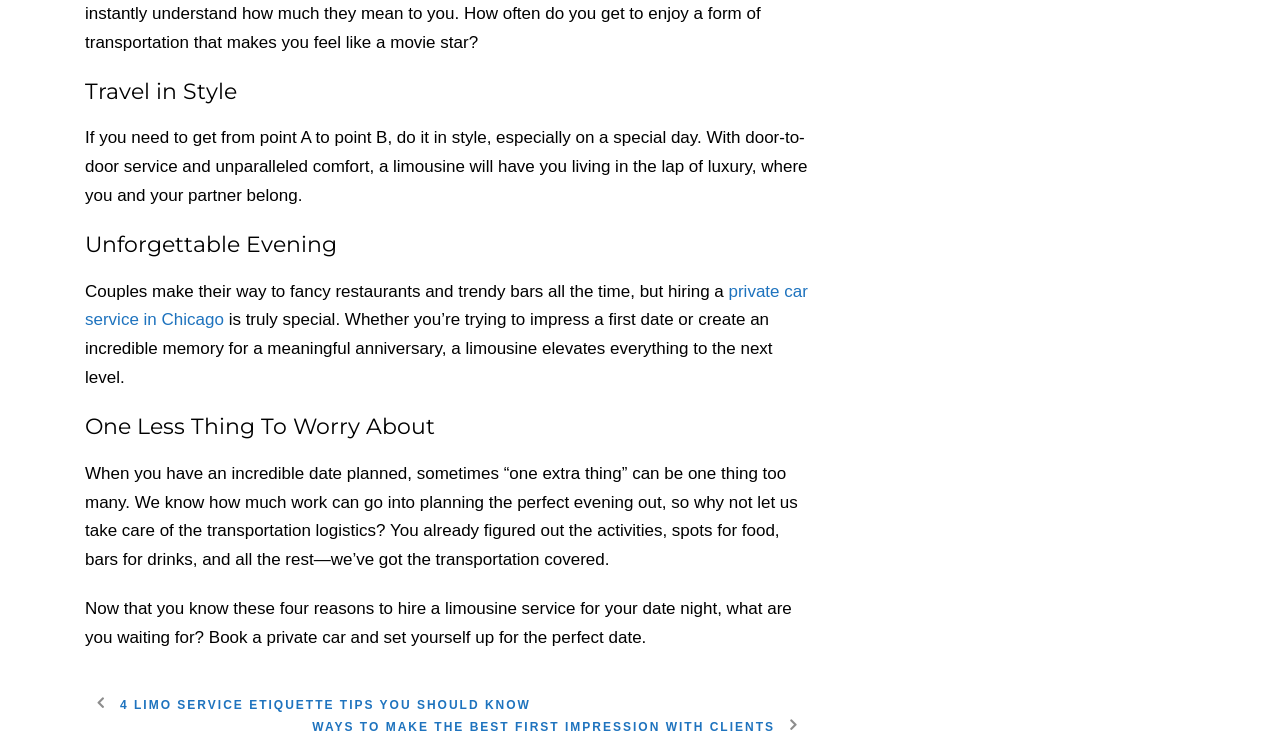What is the target audience of this webpage?
From the image, respond with a single word or phrase.

Couples planning a date night